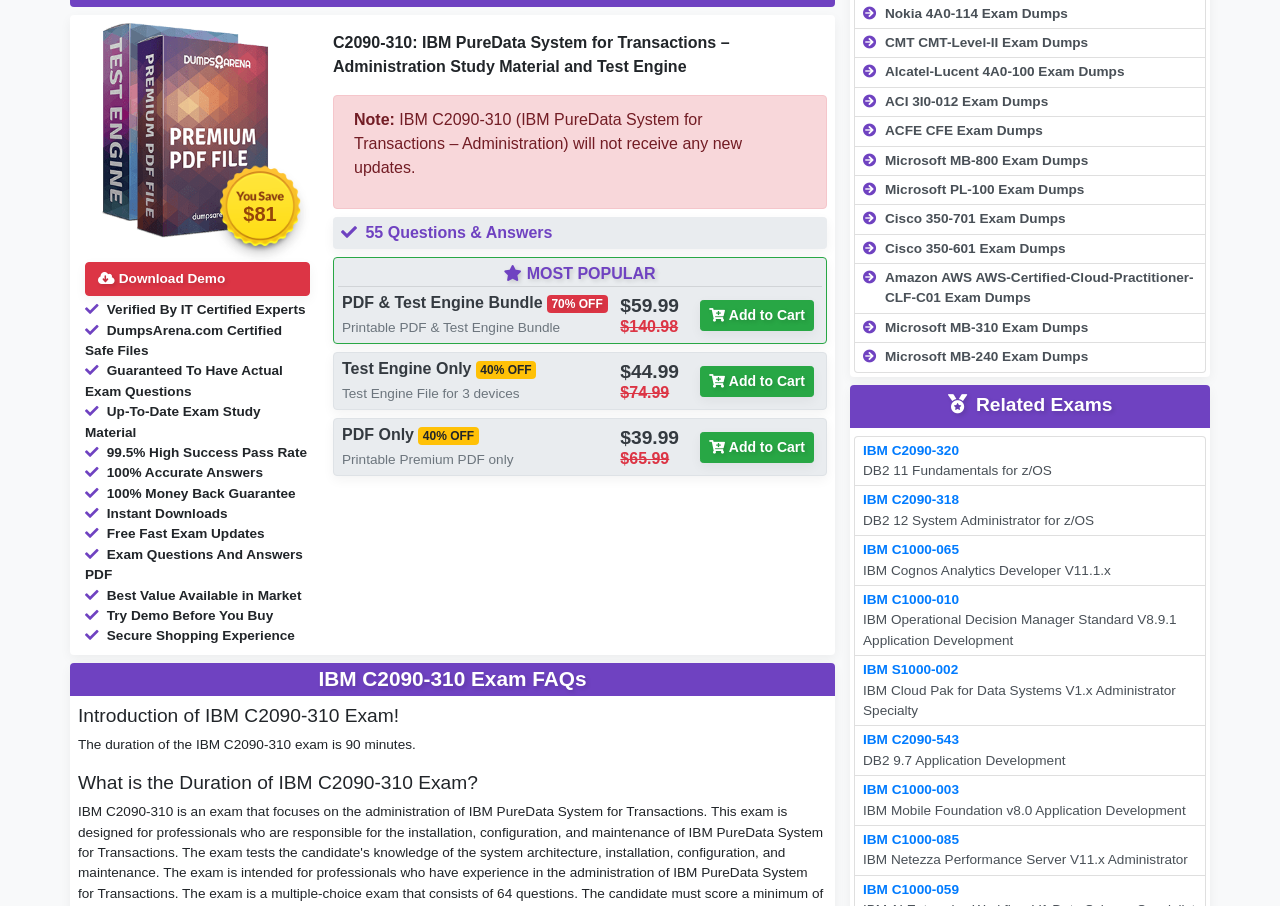Please determine the bounding box of the UI element that matches this description: Amazon AWS AWS-Certified-Cloud-Practitioner-CLF-C01 Exam Dumps. The coordinates should be given as (top-left x, top-left y, bottom-right x, bottom-right y), with all values between 0 and 1.

[0.667, 0.29, 0.942, 0.346]